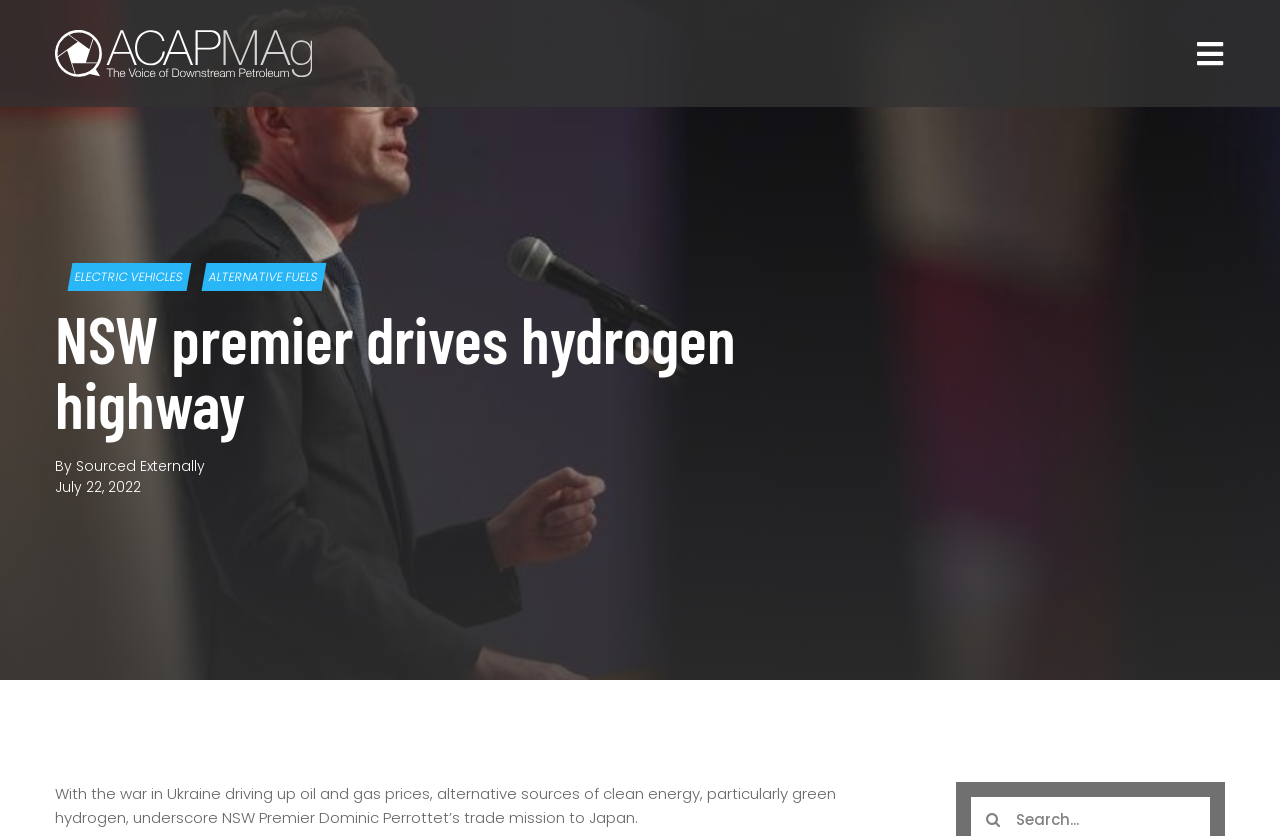Can you extract the primary headline text from the webpage?

NSW premier drives hydrogen highway